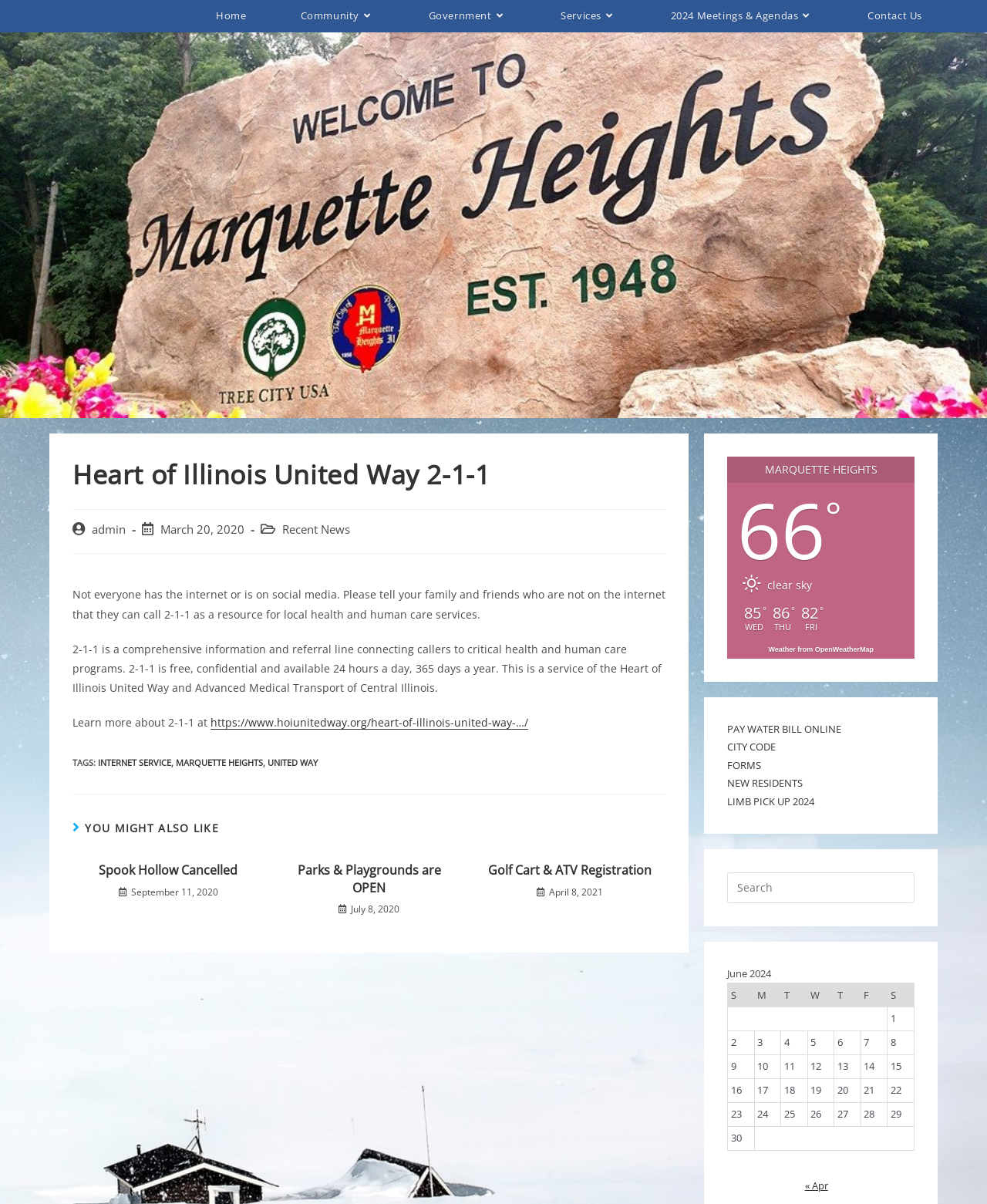What is the category of the blog post 'Spook Hollow Cancelled'?
Please provide a single word or phrase in response based on the screenshot.

Recent News